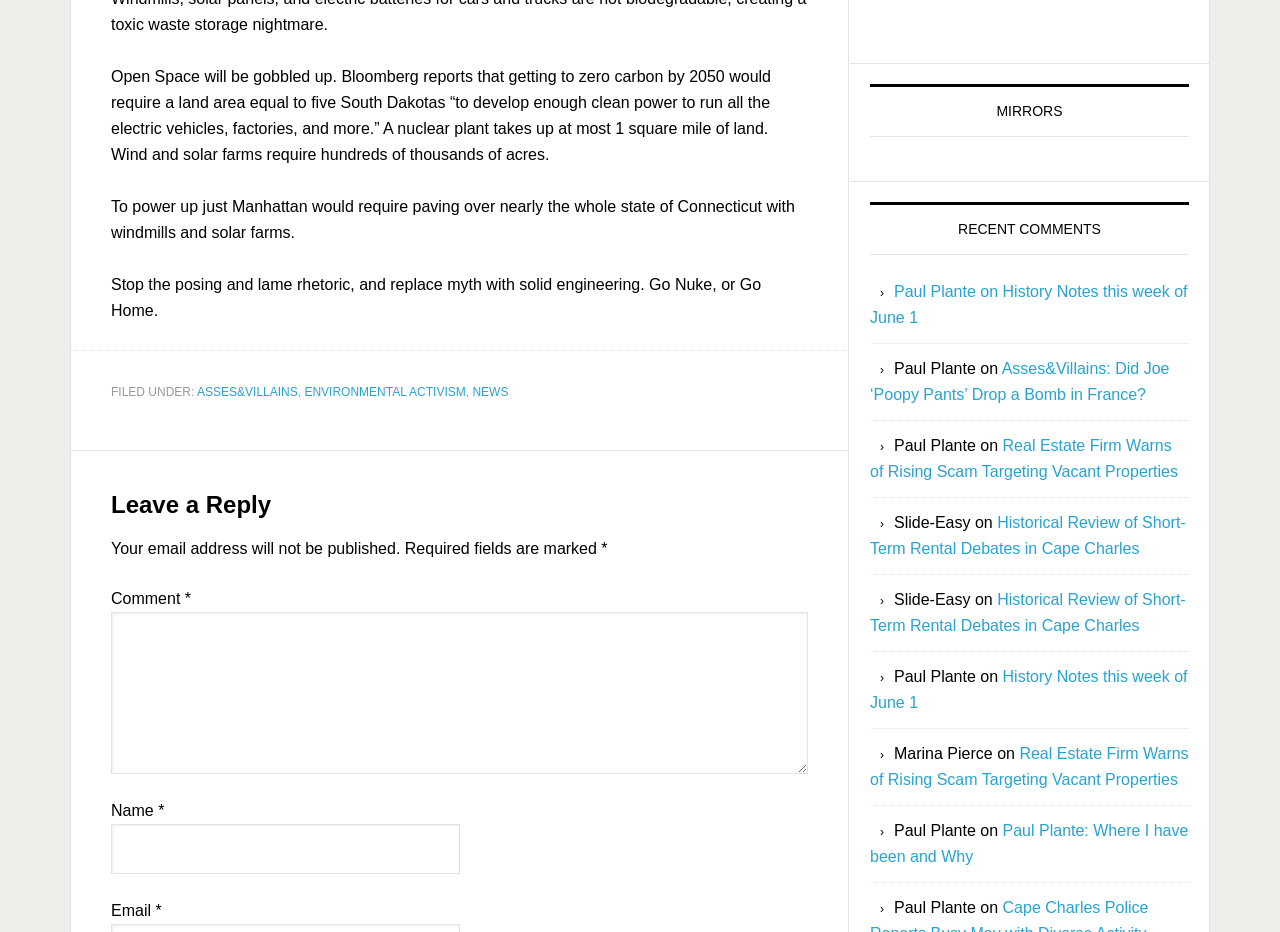Select the bounding box coordinates of the element I need to click to carry out the following instruction: "View 'MIRRORS'".

[0.68, 0.091, 0.929, 0.147]